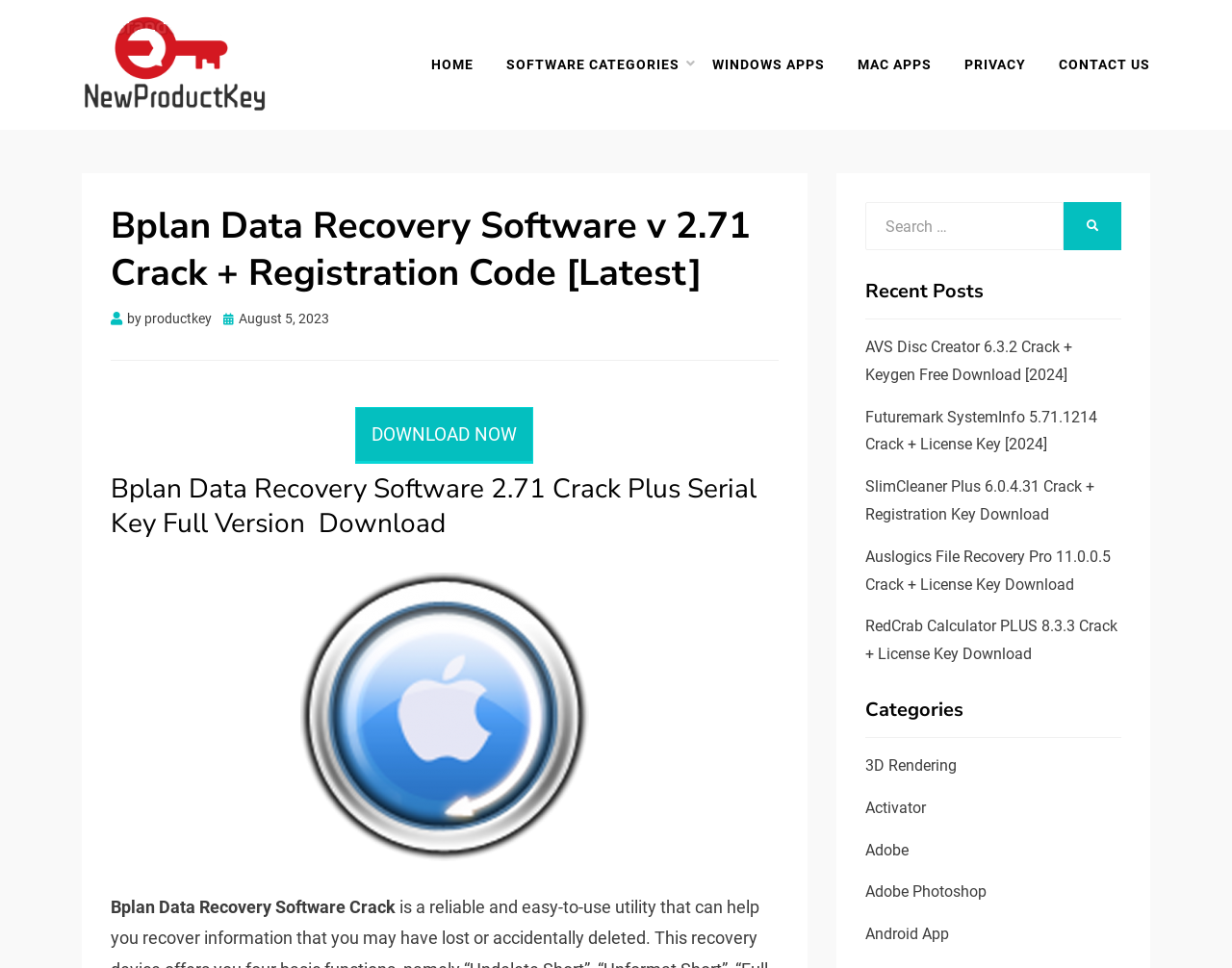From the webpage screenshot, predict the bounding box coordinates (top-left x, top-left y, bottom-right x, bottom-right y) for the UI element described here: Download Now

[0.289, 0.438, 0.433, 0.459]